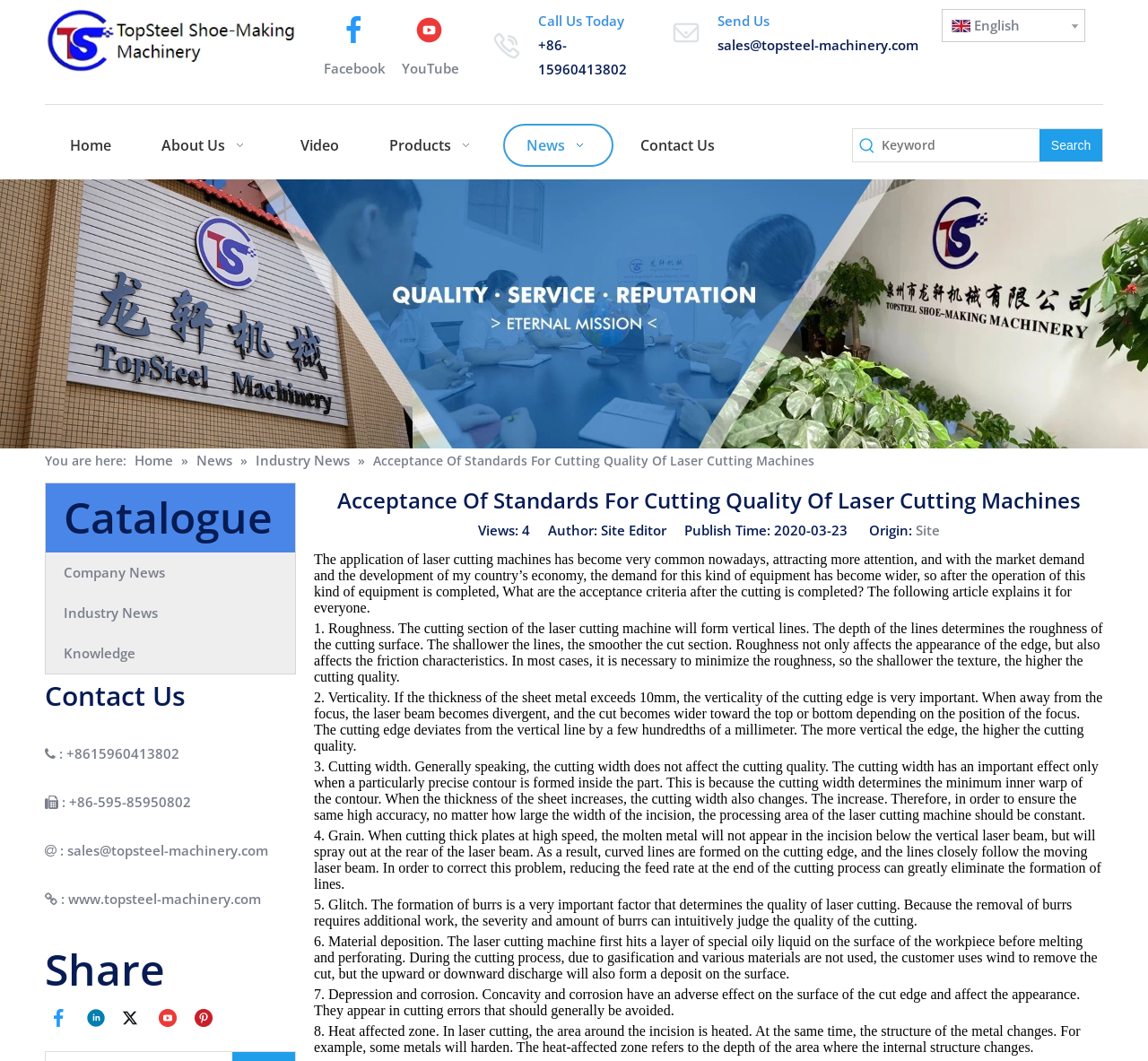Please provide the bounding box coordinates for the element that needs to be clicked to perform the following instruction: "Search for keywords". The coordinates should be given as four float numbers between 0 and 1, i.e., [left, top, right, bottom].

[0.768, 0.122, 0.905, 0.152]